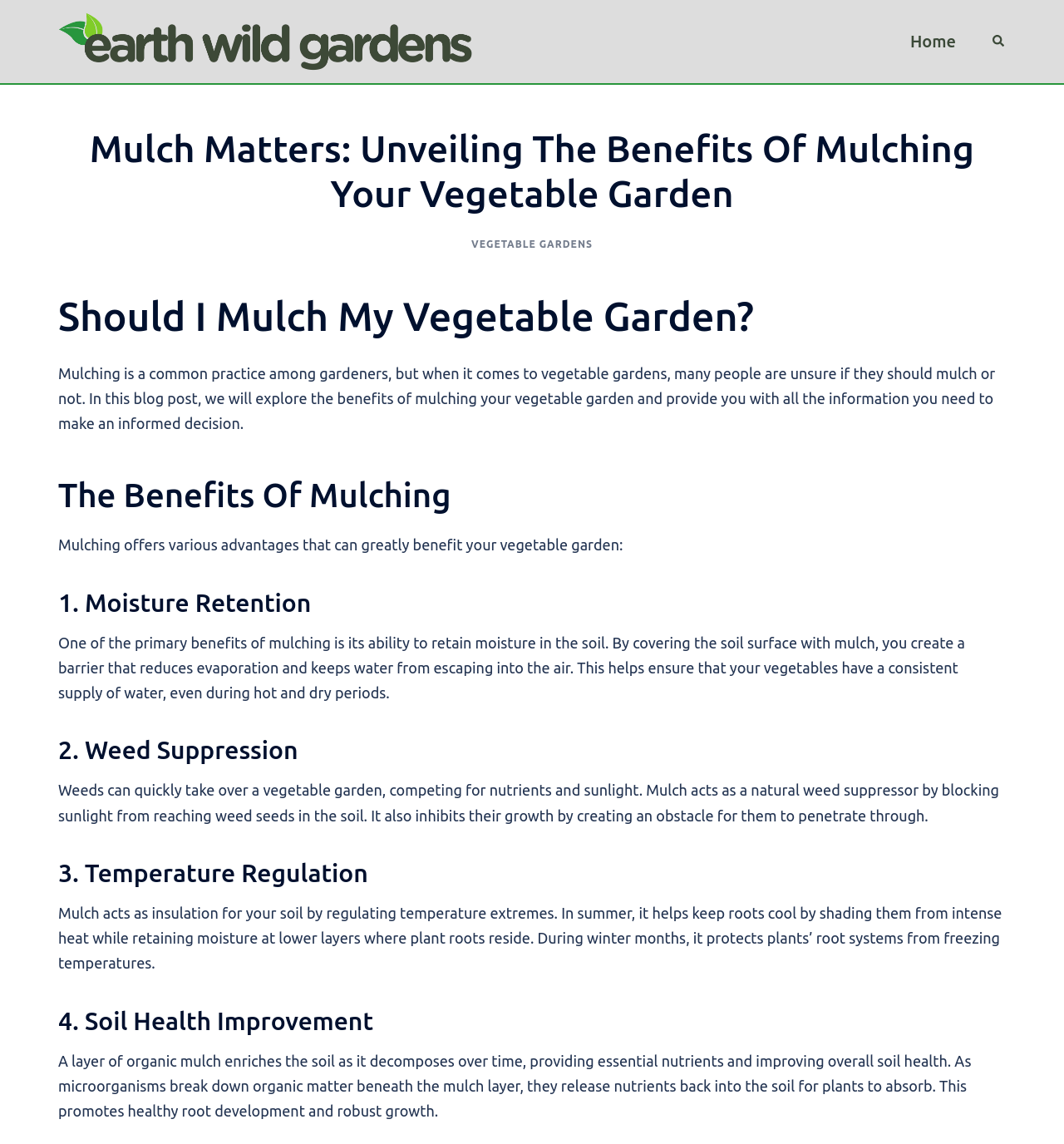How many benefits of mulching are mentioned?
Refer to the image and provide a concise answer in one word or phrase.

4